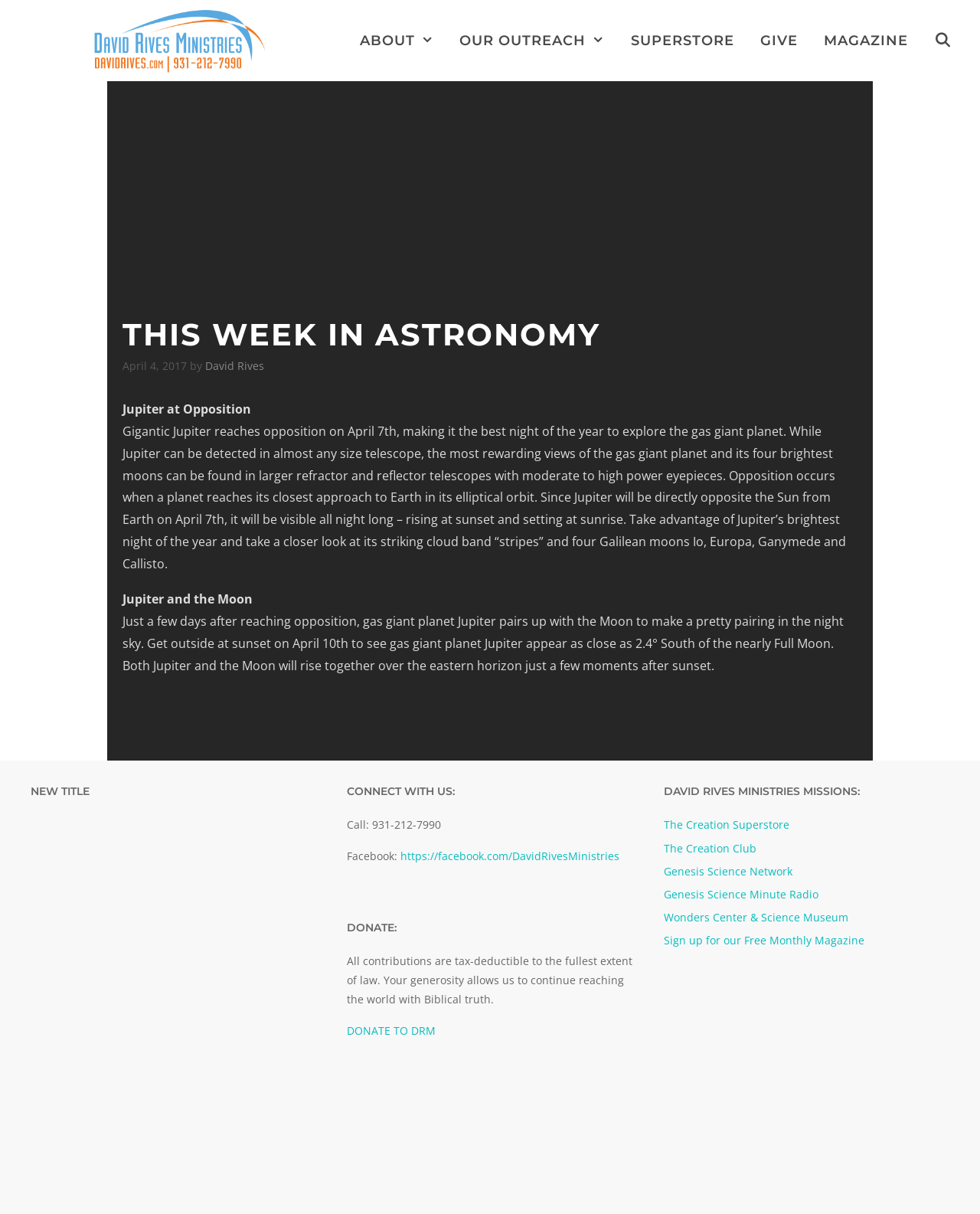Offer an extensive depiction of the webpage and its key elements.

This webpage is about "This Week In Astronomy" by David Rives Ministries. At the top, there is a banner with a link to the ministry's website and an image of the ministry's logo. Below the banner, there is a navigation menu with six links: "ABOUT", "OUR OUTREACH", "SUPERSTORE", "GIVE", "MAGAZINE", and "Open Search Bar".

The main content of the webpage is divided into three sections. The first section has an article with a heading "THIS WEEK IN ASTRONOMY" and a time stamp "April 4, 2017". The article discusses Jupiter's opposition and its visibility in the night sky, including its cloud band "stripes" and four Galilean moons. There is also a mention of Jupiter's pairing with the Moon on April 10th.

The second section has a heading "NEW TITLE" and a call-to-action to "STRENGTHEN YOUR FAITH with unshakeable evidence". There is a text box to input a name, likely for subscription or contact purposes.

The third section is divided into three complementary sections. The first section has a heading "CONNECT WITH US:" and provides contact information, including a phone number and a Facebook link. The second section has a heading "DONATE:" and explains that all contributions are tax-deductible, with a link to donate to the ministry. The third section has a heading "DAVID RIVES MINISTRIES MISSIONS:" and lists several links to the ministry's missions, including the Creation Superstore, the Creation Club, and the Genesis Science Network.